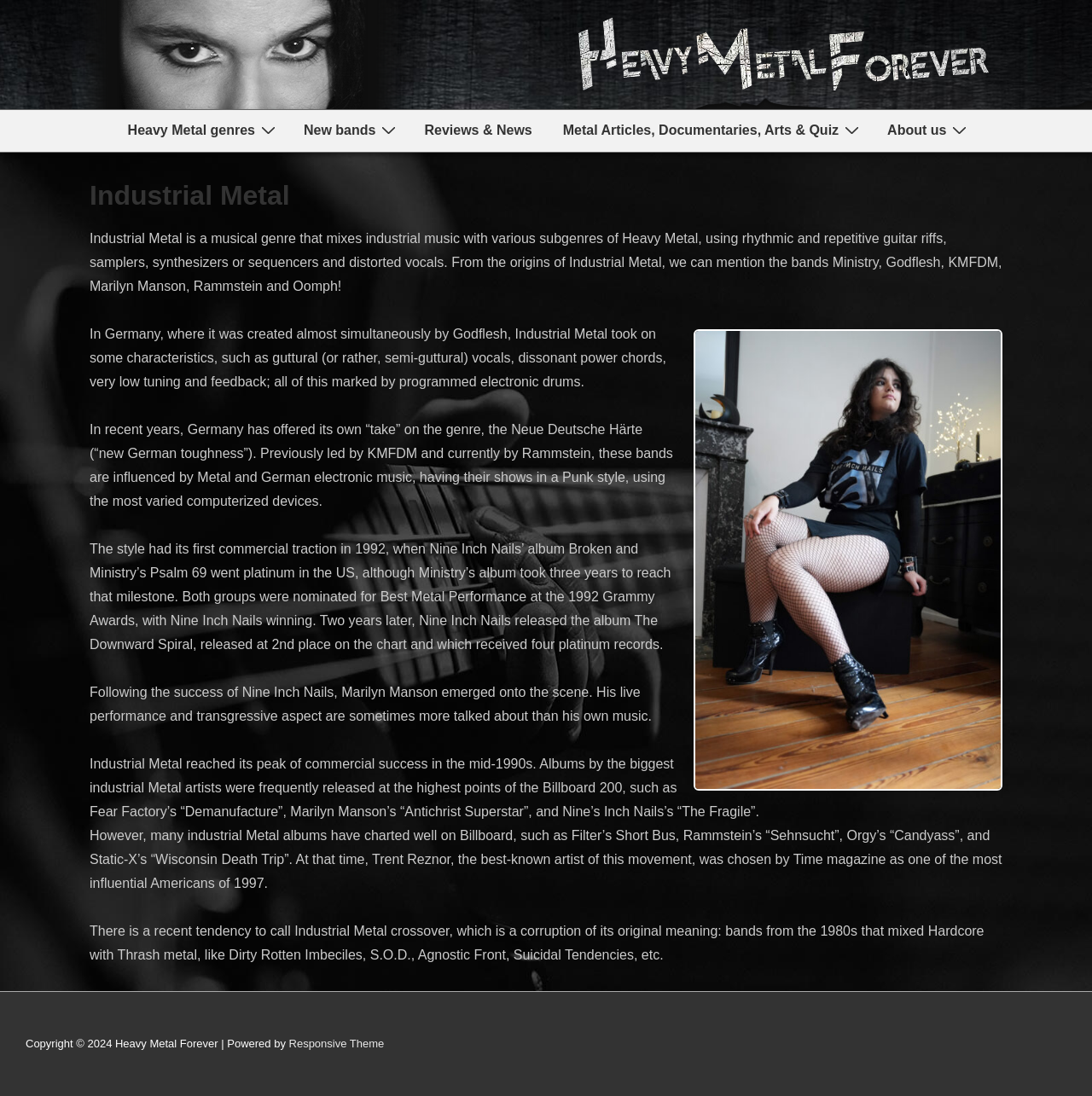Analyze the image and provide a detailed answer to the question: What is the name of the band mentioned in the first paragraph?

The first paragraph mentions the band Ministry as one of the origins of Industrial Metal, along with other bands such as Godflesh, KMFDM, Marilyn Manson, Rammstein, and Oomph!.